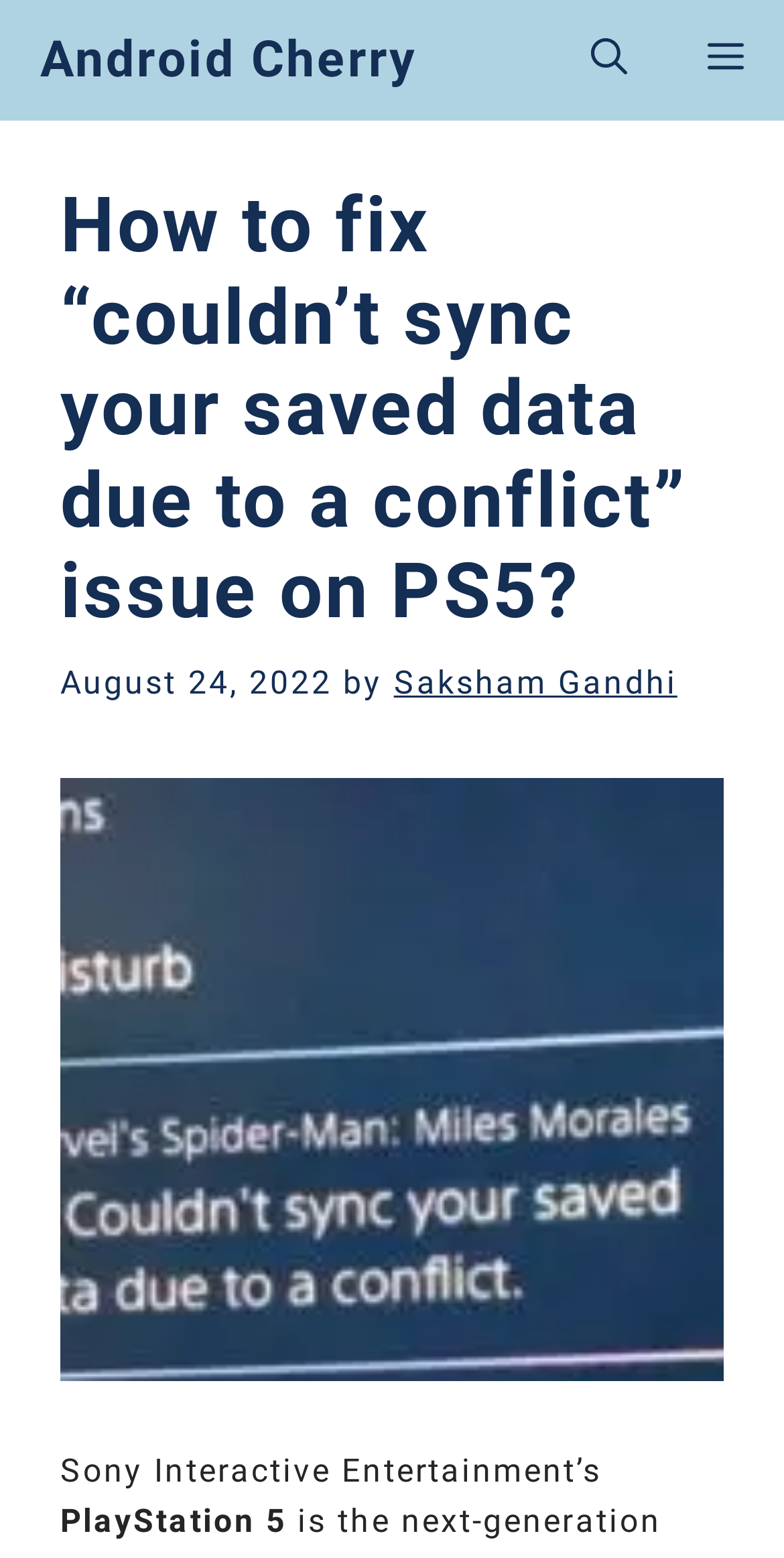Based on the element description Menu, identify the bounding box coordinates for the UI element. The coordinates should be in the format (top-left x, top-left y, bottom-right x, bottom-right y) and within the 0 to 1 range.

[0.851, 0.0, 1.0, 0.077]